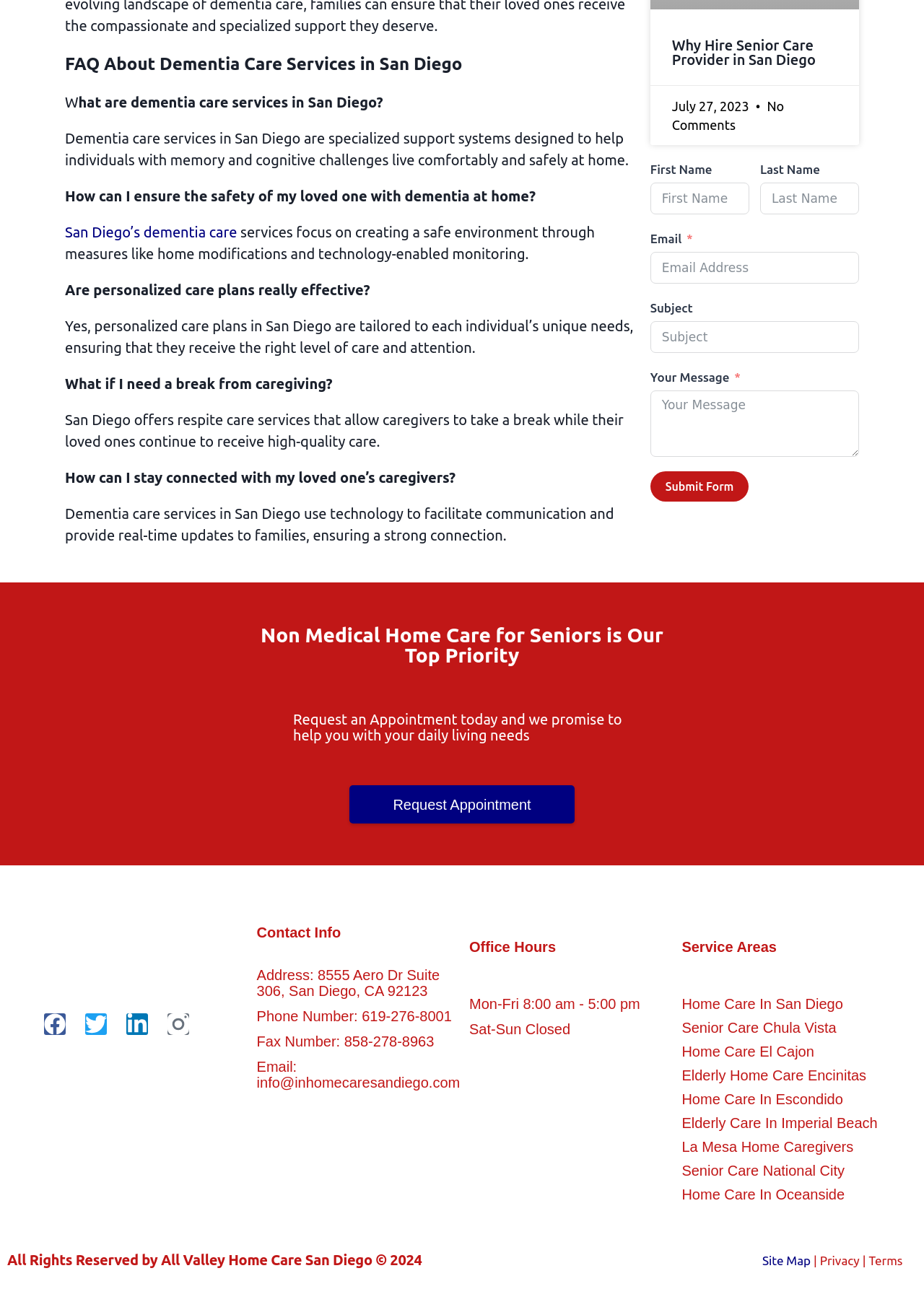Pinpoint the bounding box coordinates of the clickable area needed to execute the instruction: "Check the post about Health and Fitness". The coordinates should be specified as four float numbers between 0 and 1, i.e., [left, top, right, bottom].

None